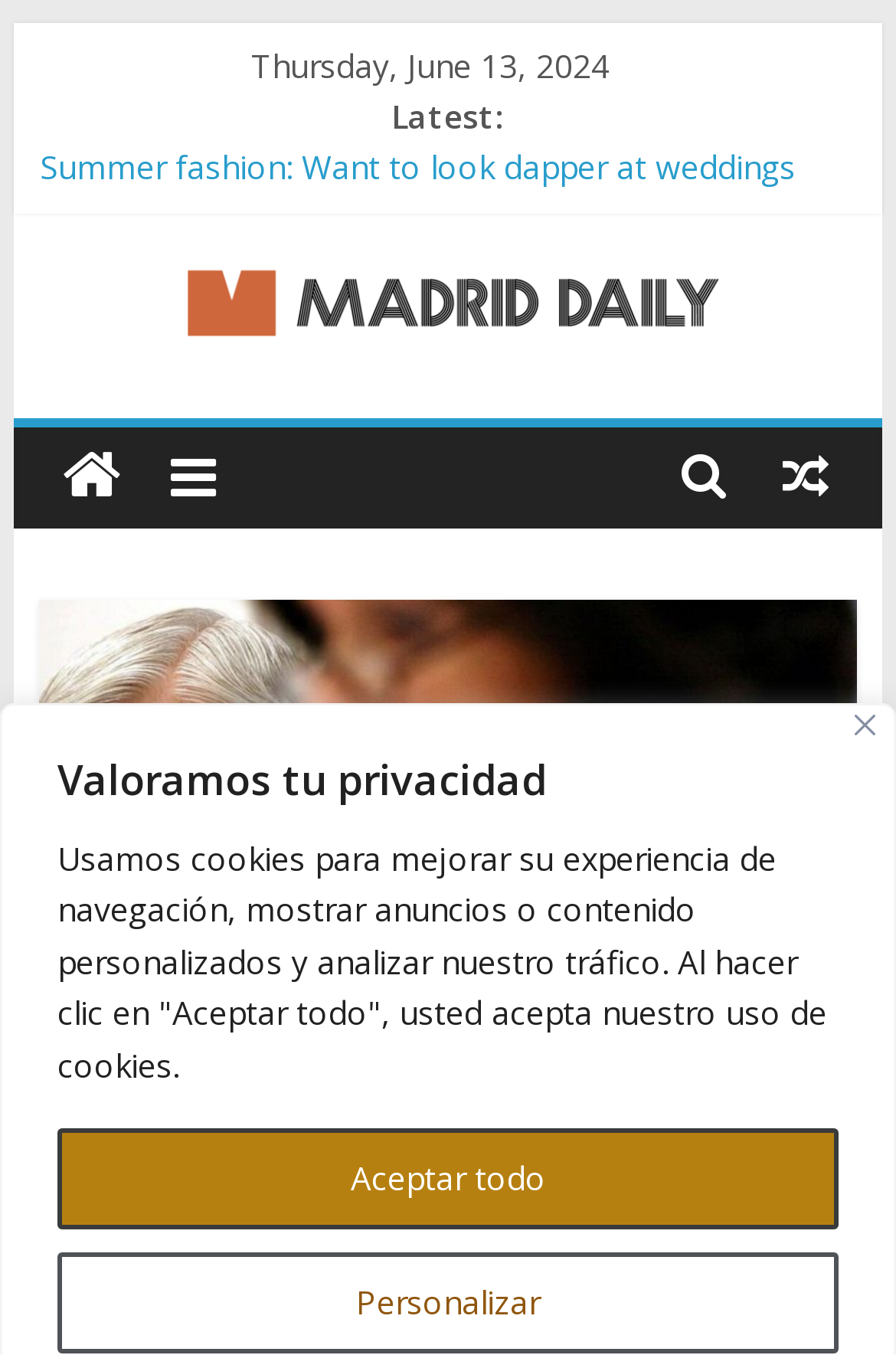Please find the bounding box coordinates of the element that needs to be clicked to perform the following instruction: "Check the summer fashion guide". The bounding box coordinates should be four float numbers between 0 and 1, represented as [left, top, right, bottom].

[0.044, 0.108, 0.888, 0.216]